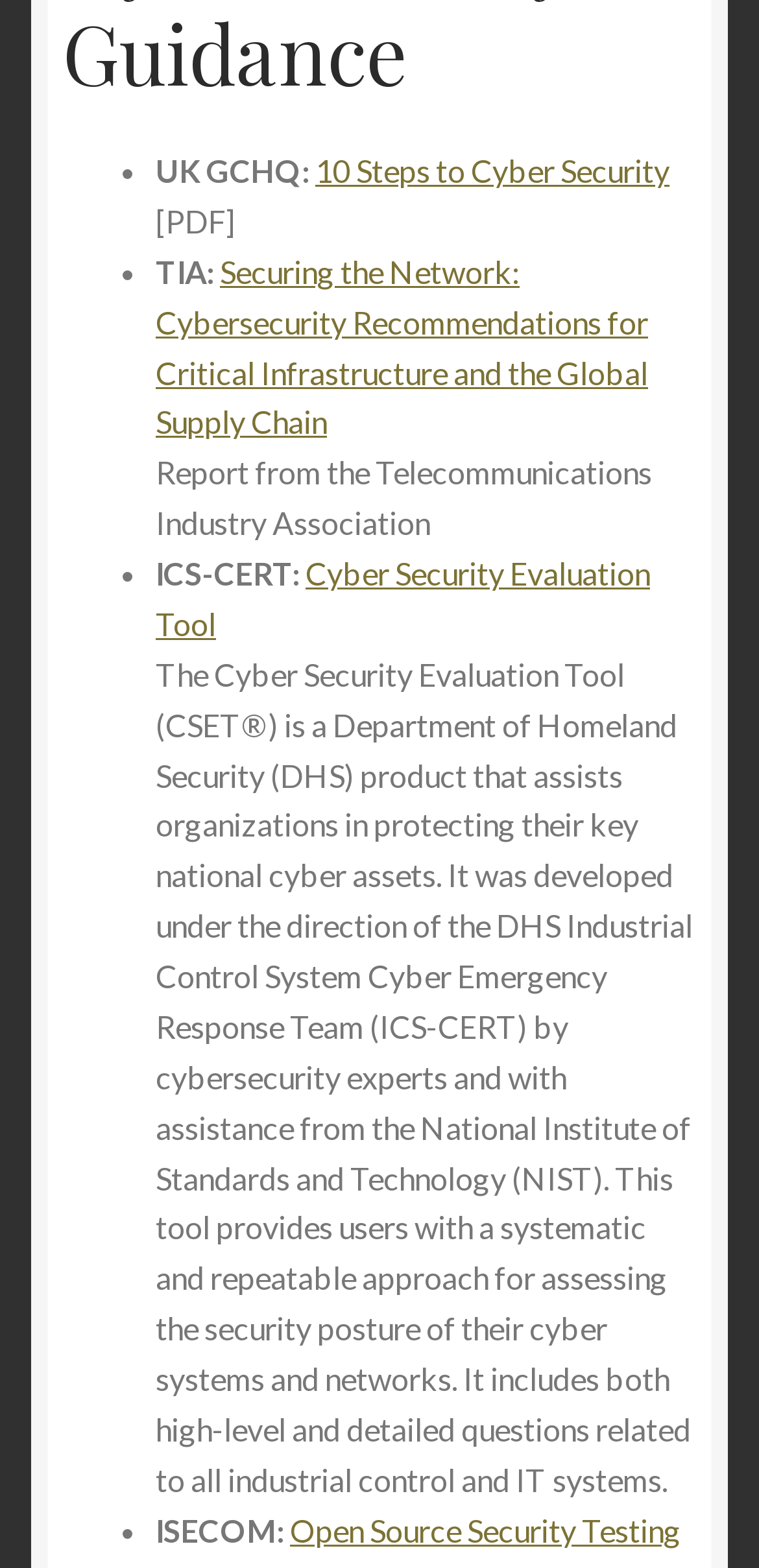Please predict the bounding box coordinates (top-left x, top-left y, bottom-right x, bottom-right y) for the UI element in the screenshot that fits the description: PENTESTING SERVICES

None